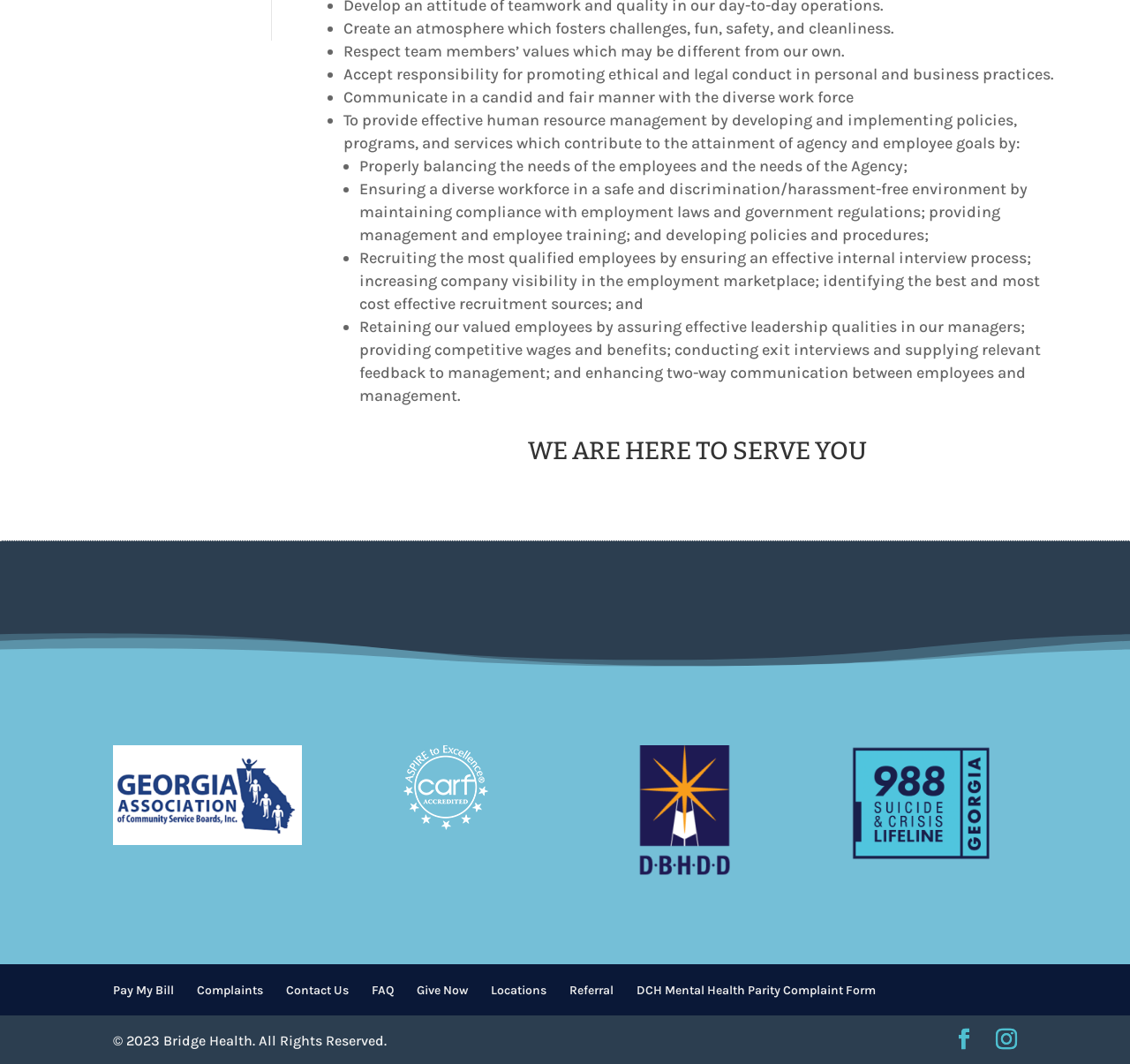Using the provided element description "Referral", determine the bounding box coordinates of the UI element.

[0.504, 0.924, 0.543, 0.938]